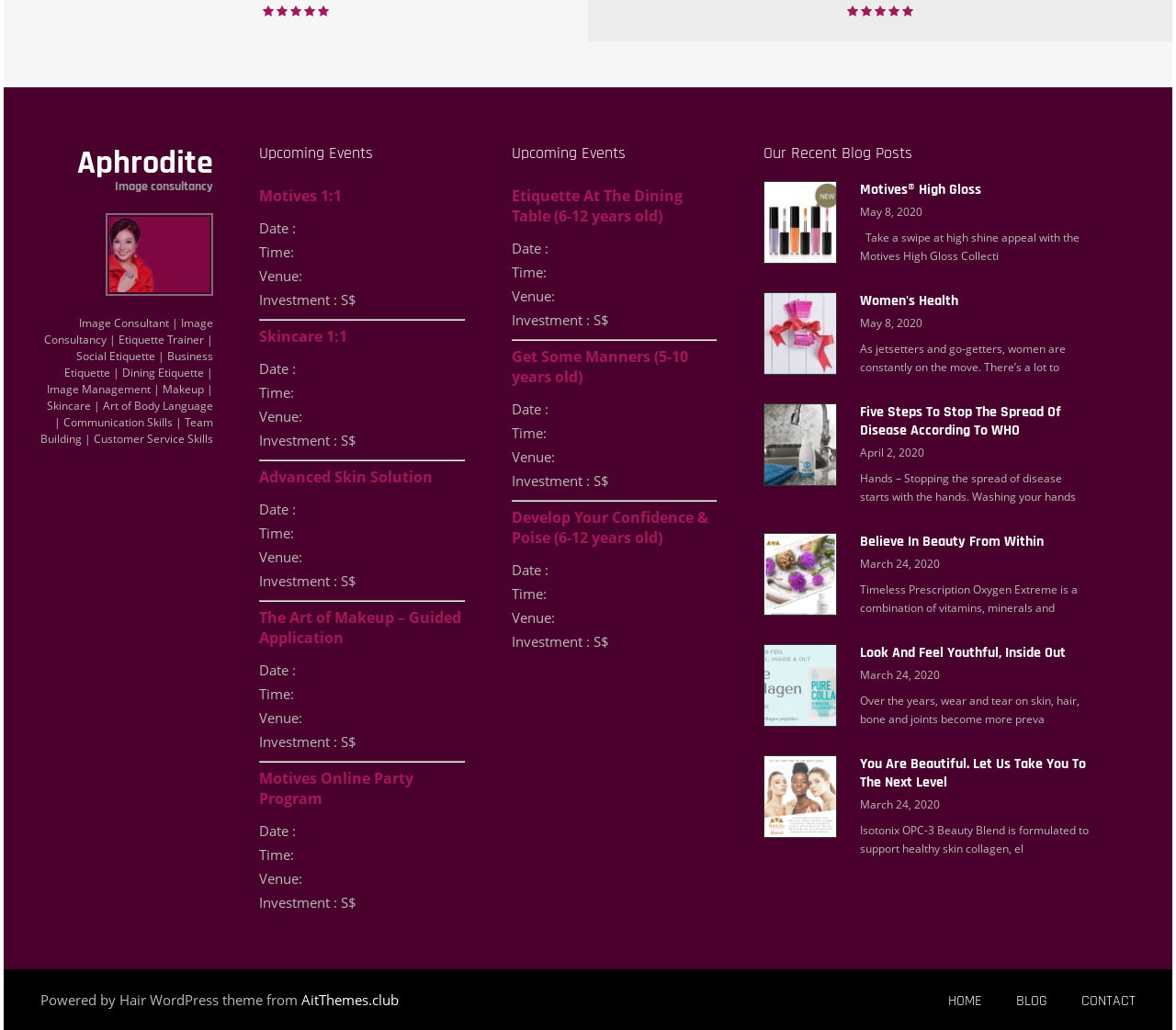Given the content of the image, can you provide a detailed answer to the question?
What is the name of the image consultancy?

The name of the image consultancy can be found in the heading element with the text 'Aphrodite' located at the top left of the webpage.